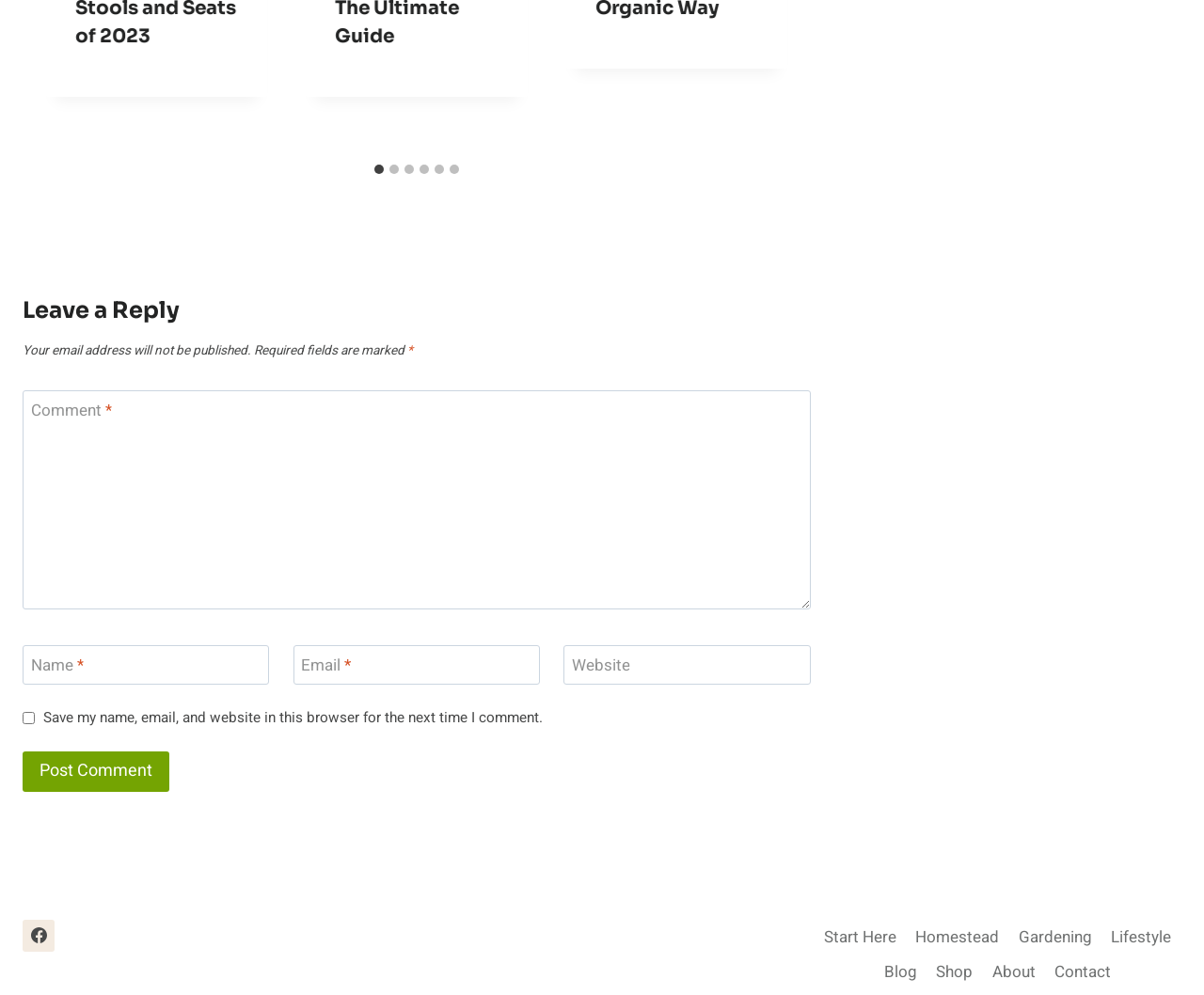Can you specify the bounding box coordinates of the area that needs to be clicked to fulfill the following instruction: "Post a comment"?

[0.019, 0.755, 0.141, 0.796]